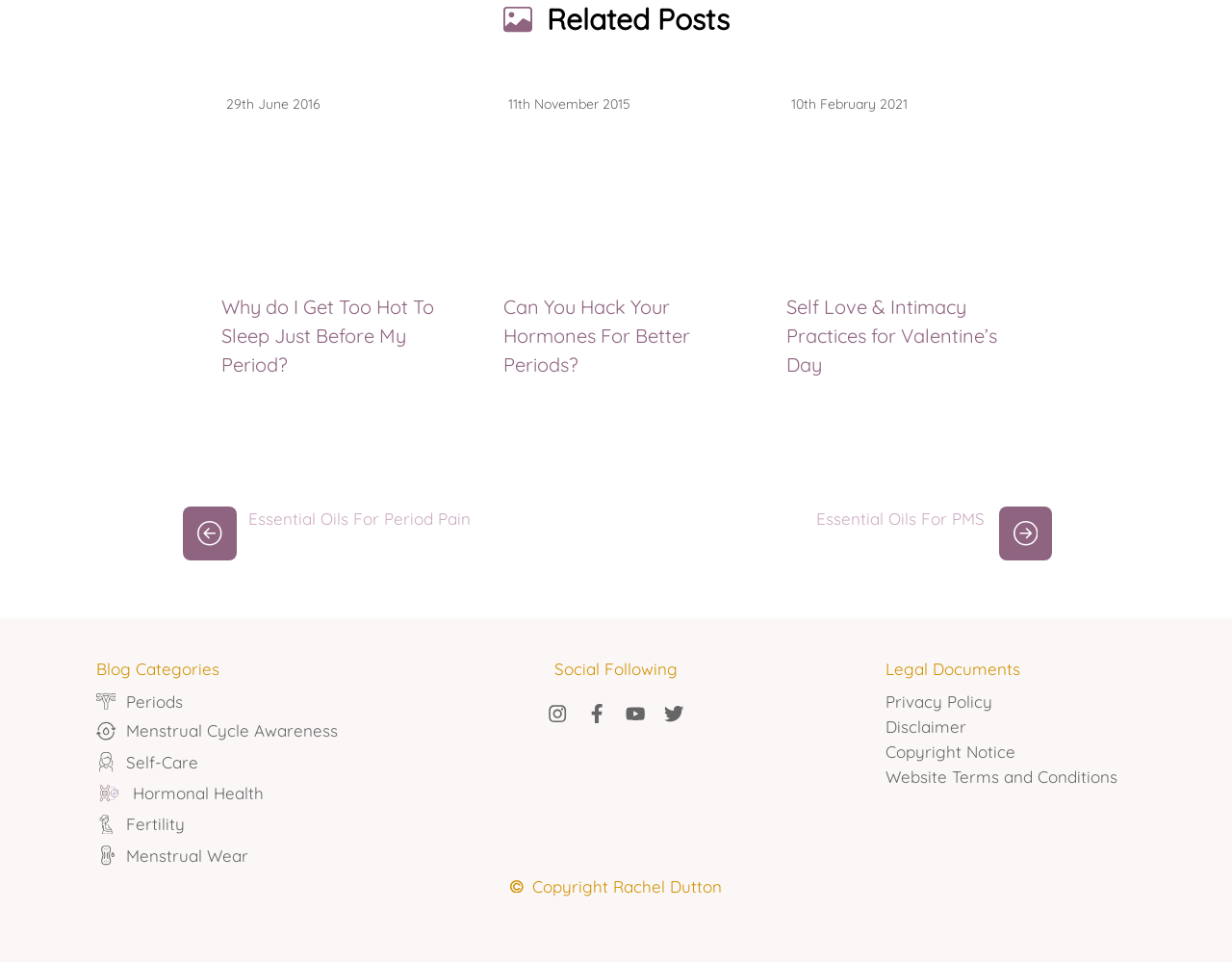Find the bounding box coordinates of the element to click in order to complete this instruction: "Learn about self love and intimacy practices for Valentine's Day". The bounding box coordinates must be four float numbers between 0 and 1, denoted as [left, top, right, bottom].

[0.638, 0.316, 0.809, 0.401]